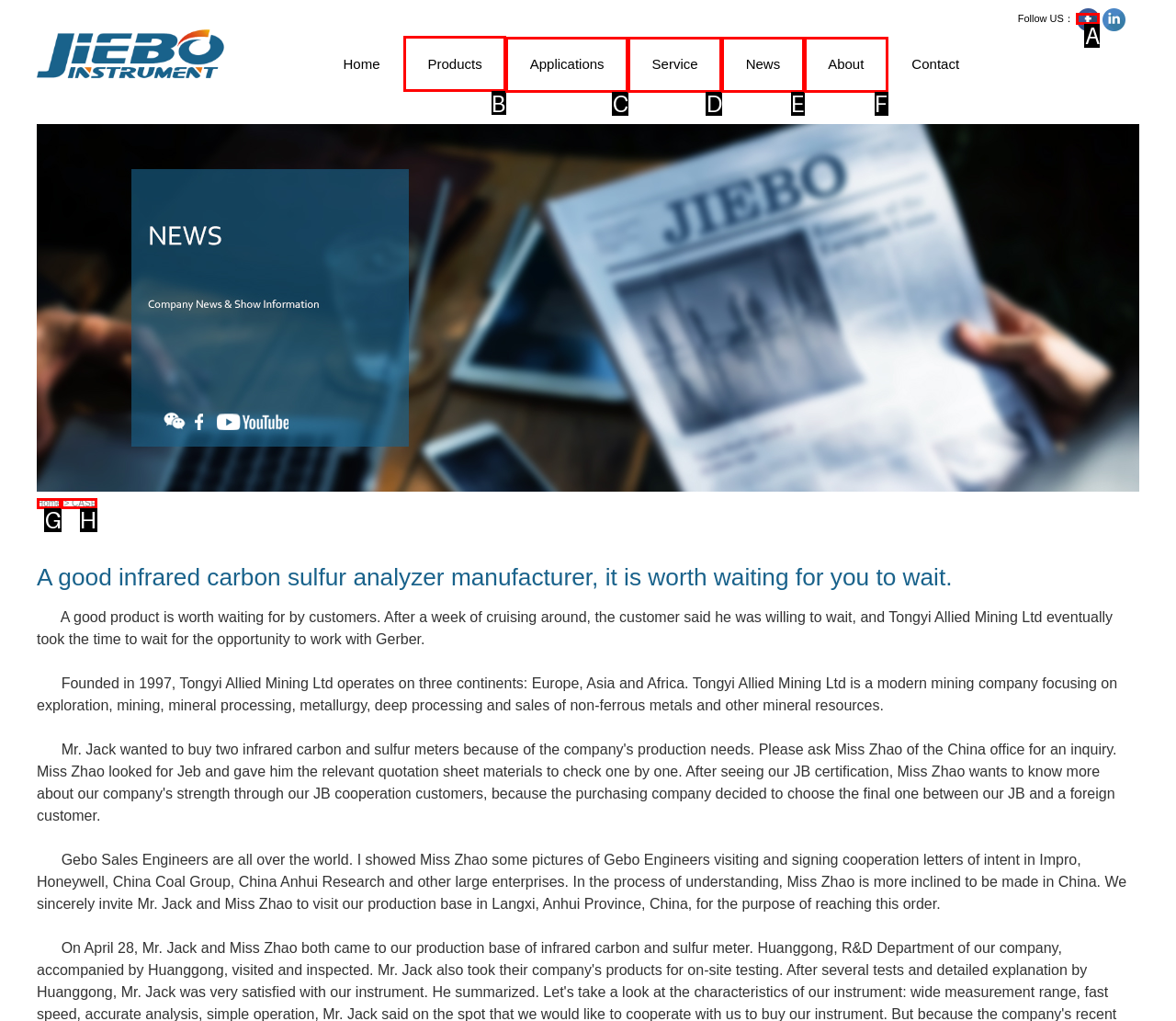Which UI element should you click on to achieve the following task: View Products? Provide the letter of the correct option.

B